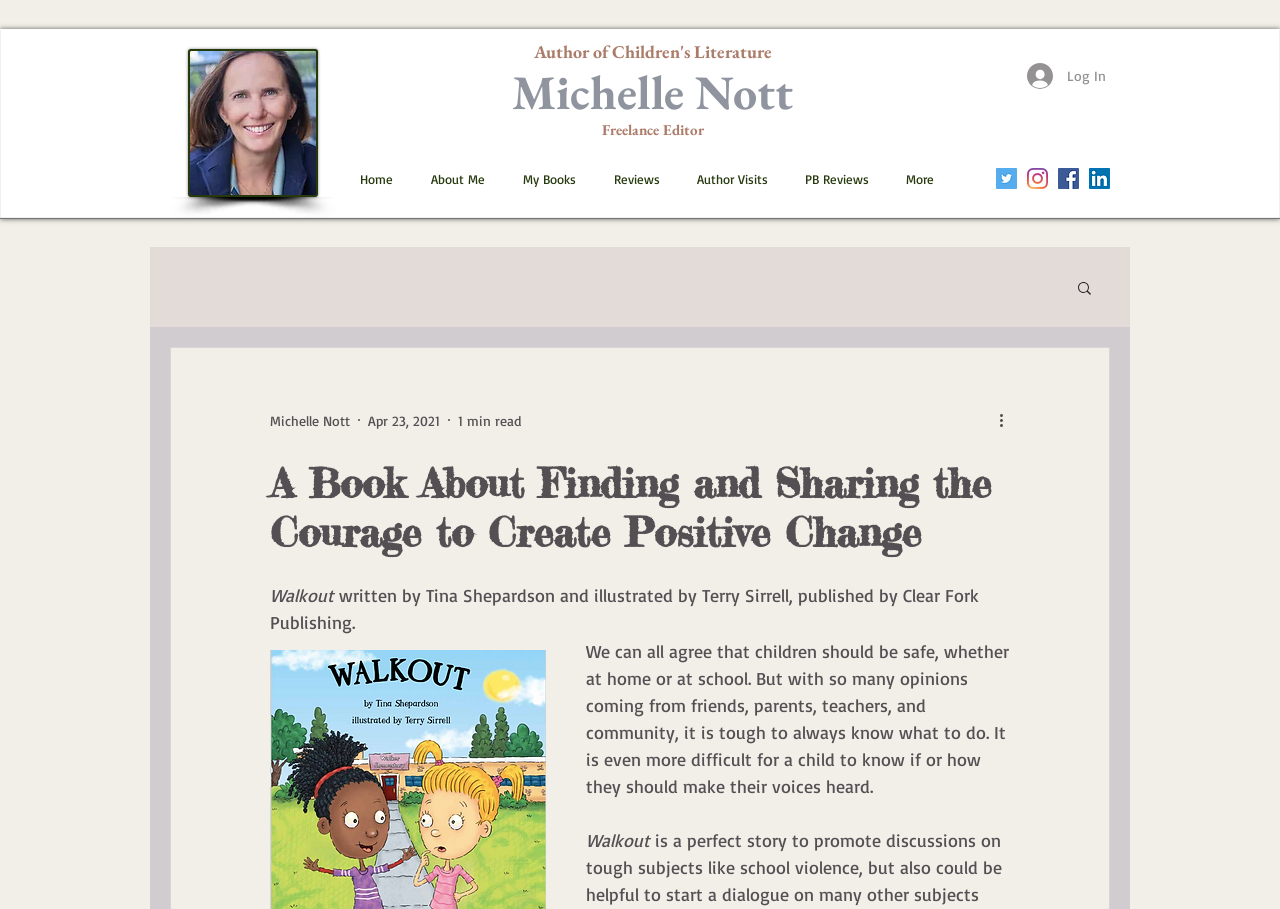Who is the author of the book Walkout?
Respond to the question with a single word or phrase according to the image.

Tina Shepardson